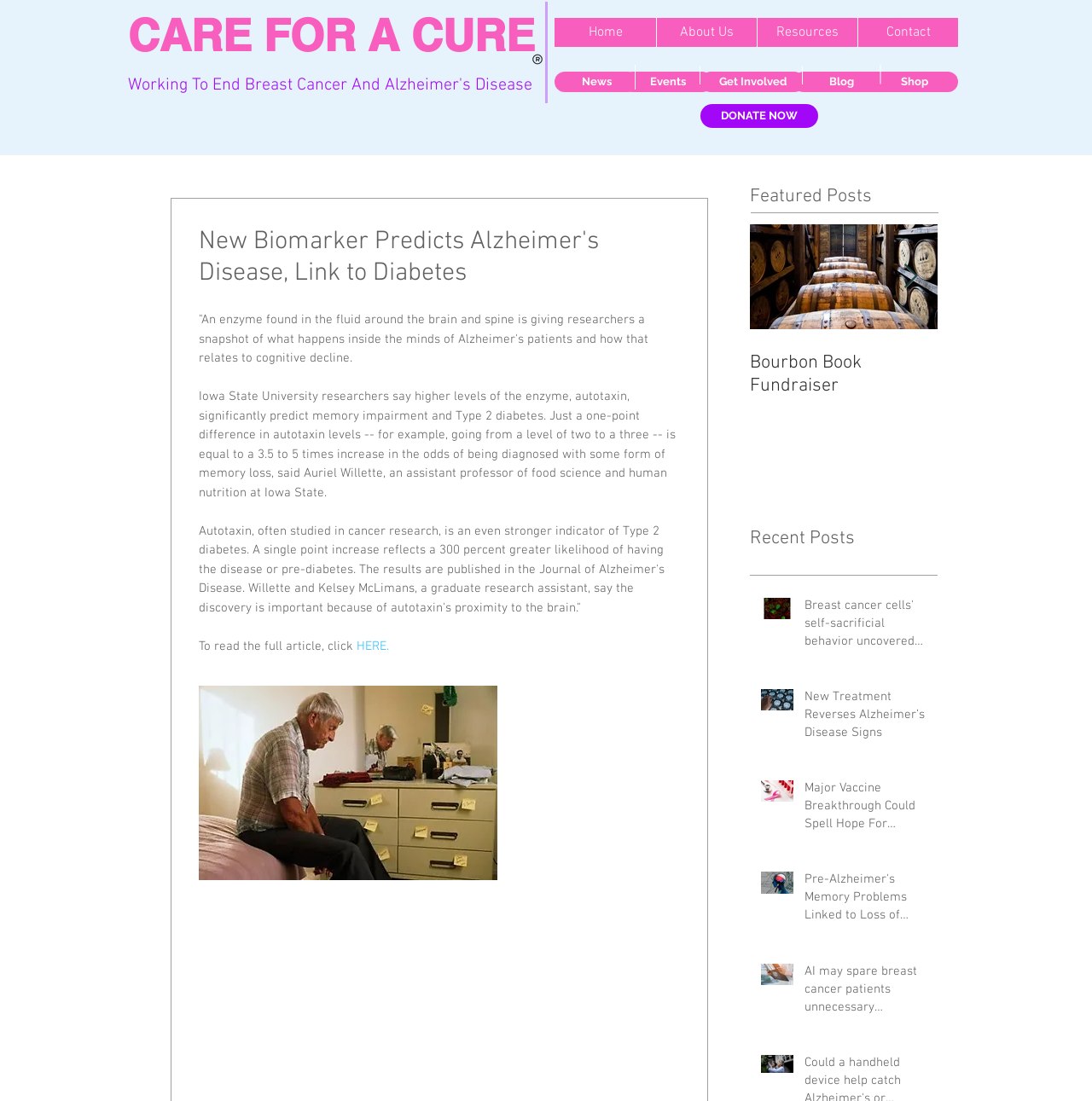Mark the bounding box of the element that matches the following description: "CARE FOR A CURE".

[0.117, 0.013, 0.49, 0.06]